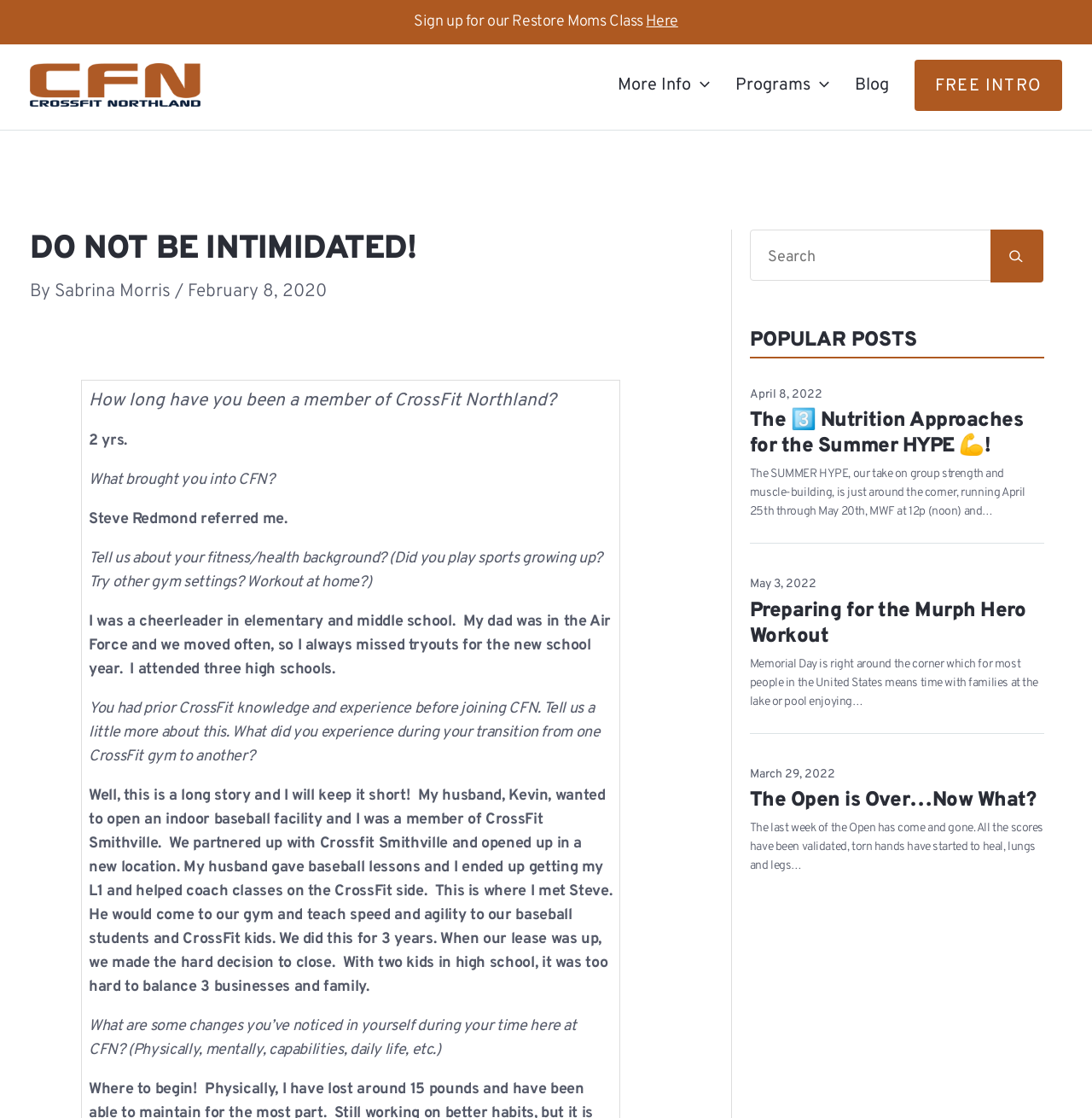Respond with a single word or phrase:
What is the name of the hero workout mentioned in the blog post on May 3, 2022?

Murph